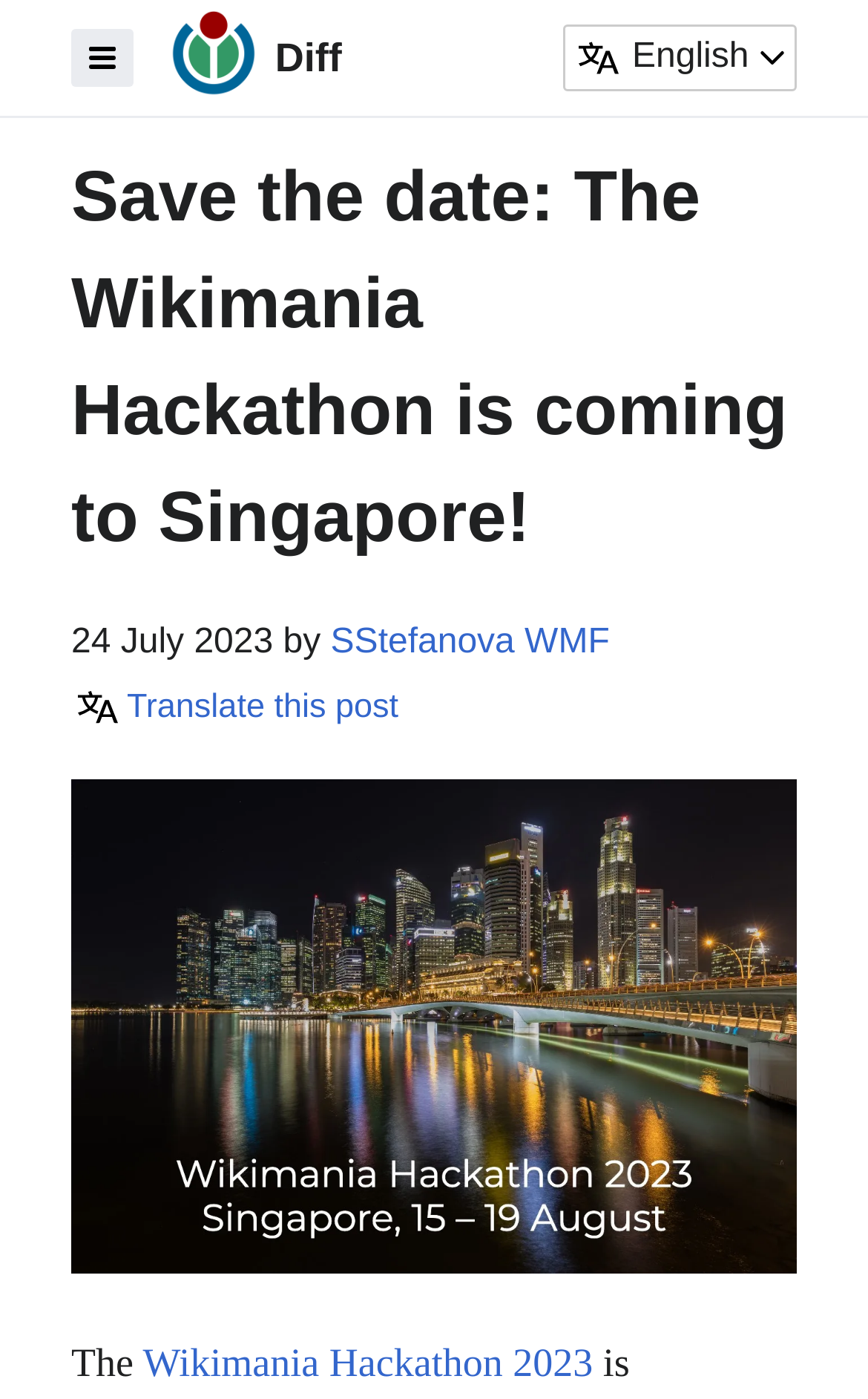Use one word or a short phrase to answer the question provided: 
When is the event taking place?

15-19 August